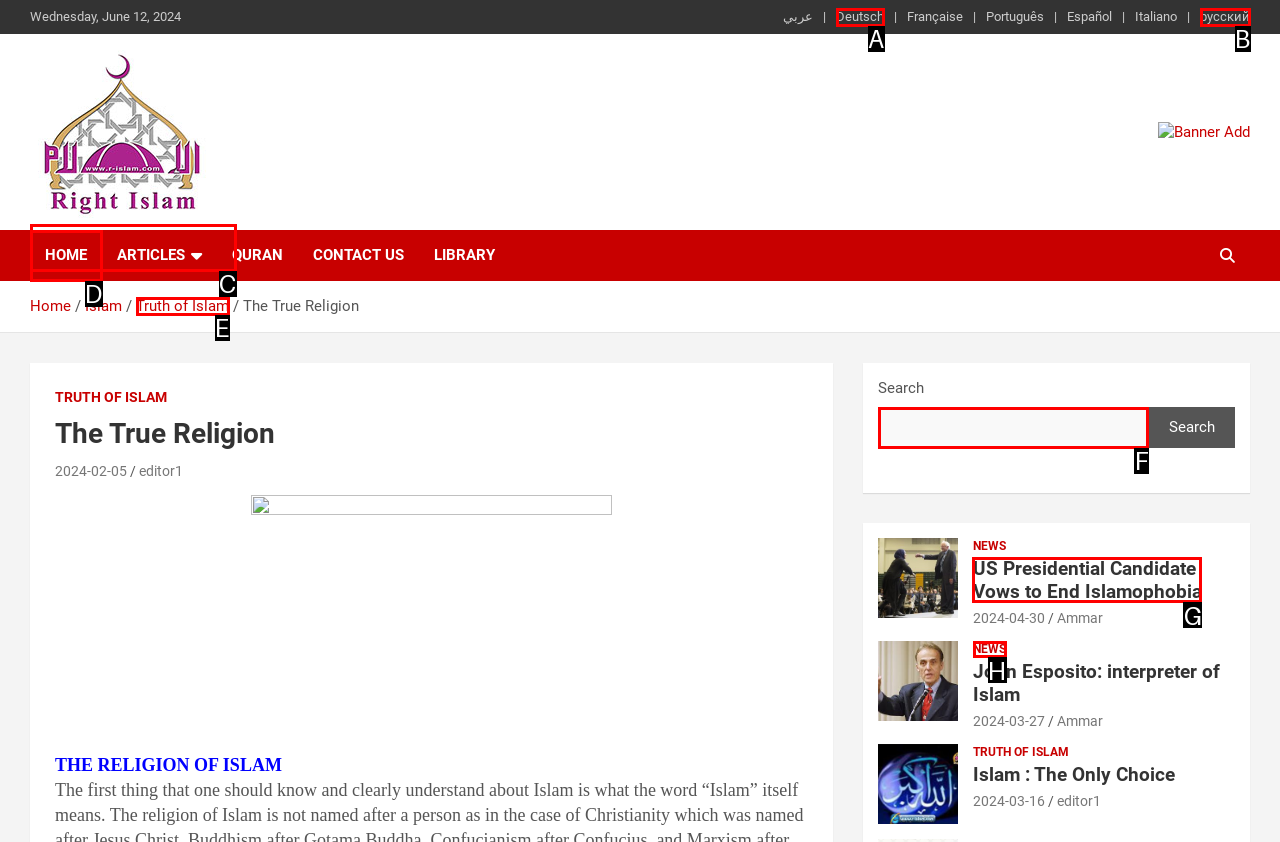Determine which HTML element to click to execute the following task: read the article about US Presidential Candidate Vows to End Islamophobia Answer with the letter of the selected option.

G